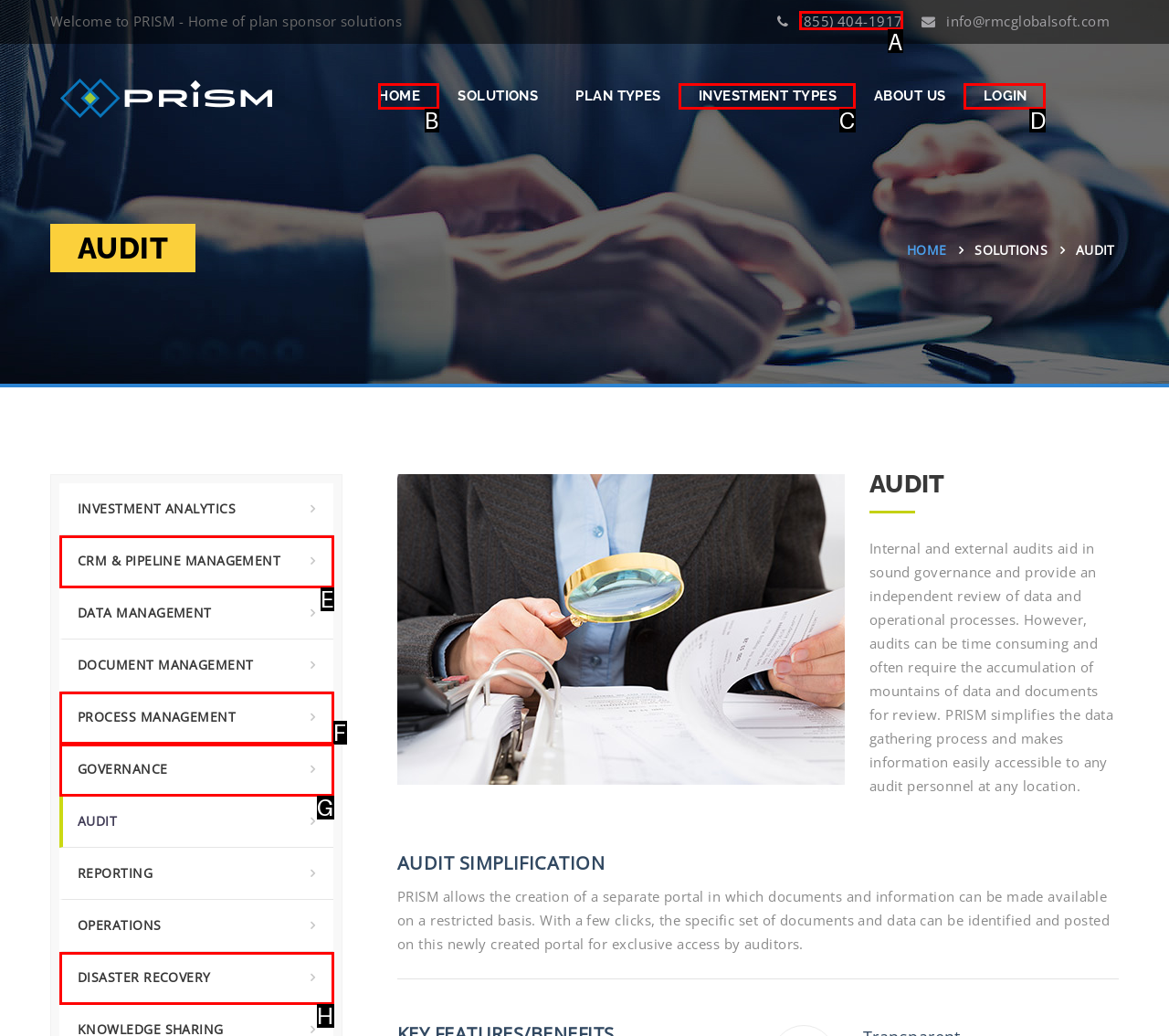Determine the letter of the element I should select to fulfill the following instruction: Call the phone number. Just provide the letter.

A